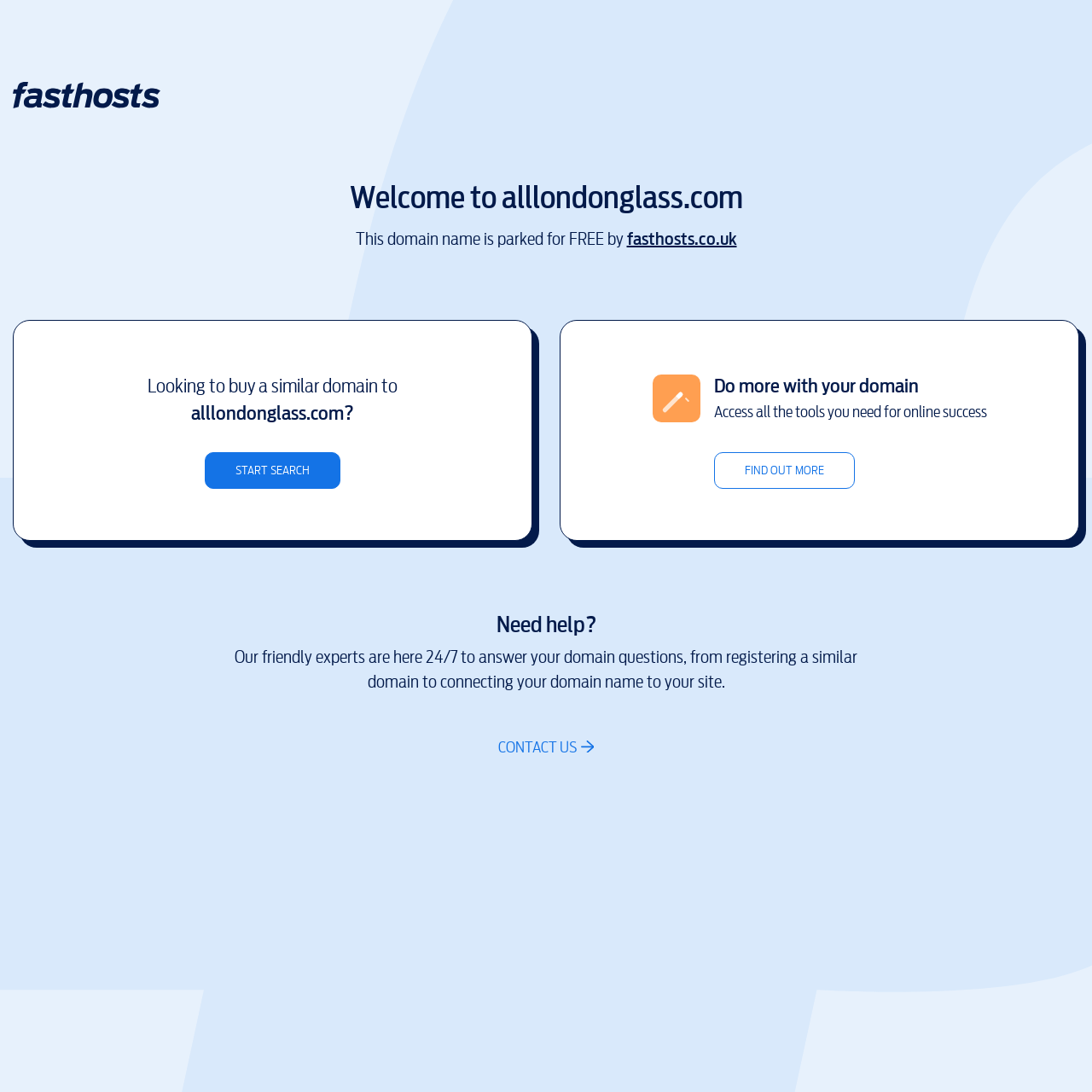How can one get help with domain questions?
Based on the image, respond with a single word or phrase.

Contact us